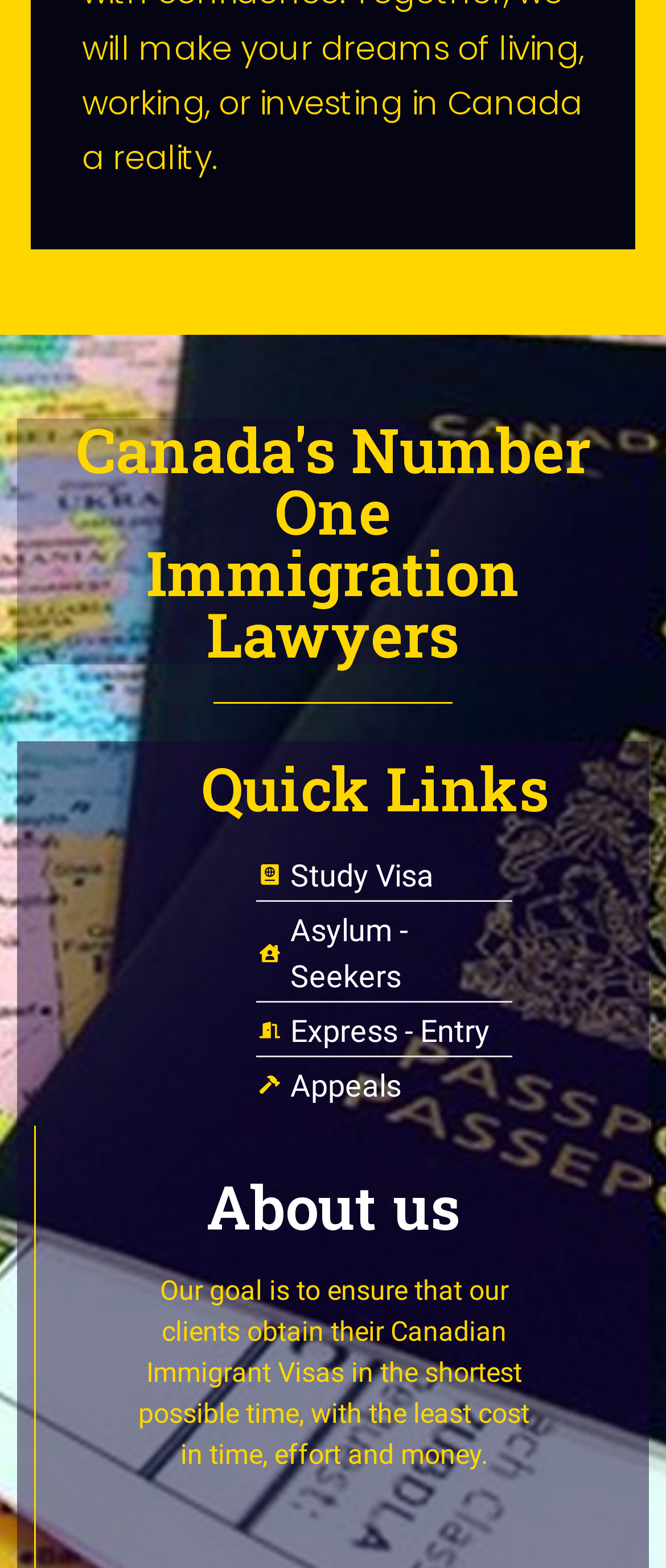Given the description of a UI element: "Express - Entry", identify the bounding box coordinates of the matching element in the webpage screenshot.

[0.385, 0.643, 0.769, 0.672]